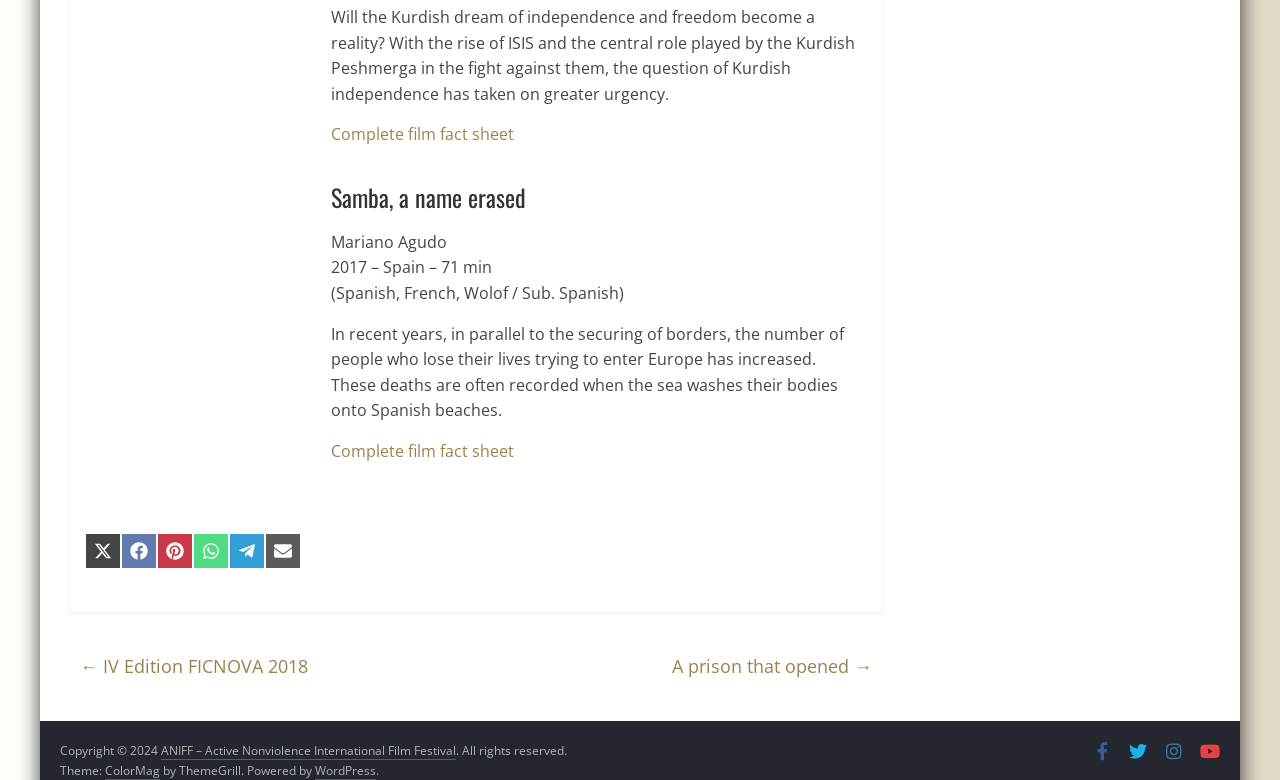Locate the bounding box coordinates of the clickable element to fulfill the following instruction: "Visit ANIFF website". Provide the coordinates as four float numbers between 0 and 1 in the format [left, top, right, bottom].

[0.126, 0.951, 0.356, 0.974]